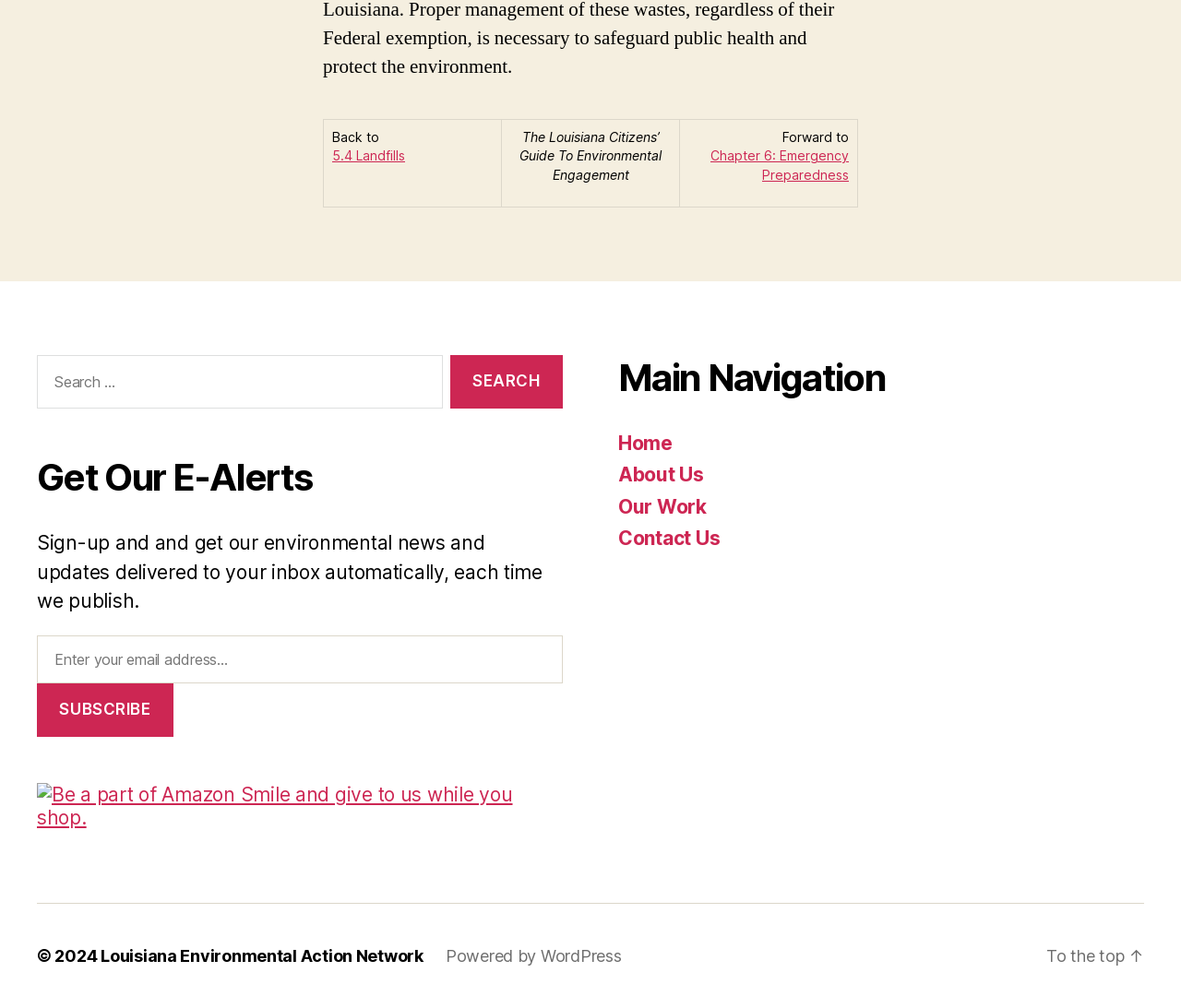What is the purpose of the 'Main Navigation' section?
Kindly offer a comprehensive and detailed response to the question.

The 'Main Navigation' section contains links to different pages such as 'Home', 'About Us', 'Our Work', and 'Contact Us'. This suggests that the purpose of the 'Main Navigation' section is to allow users to navigate to different pages within the website.